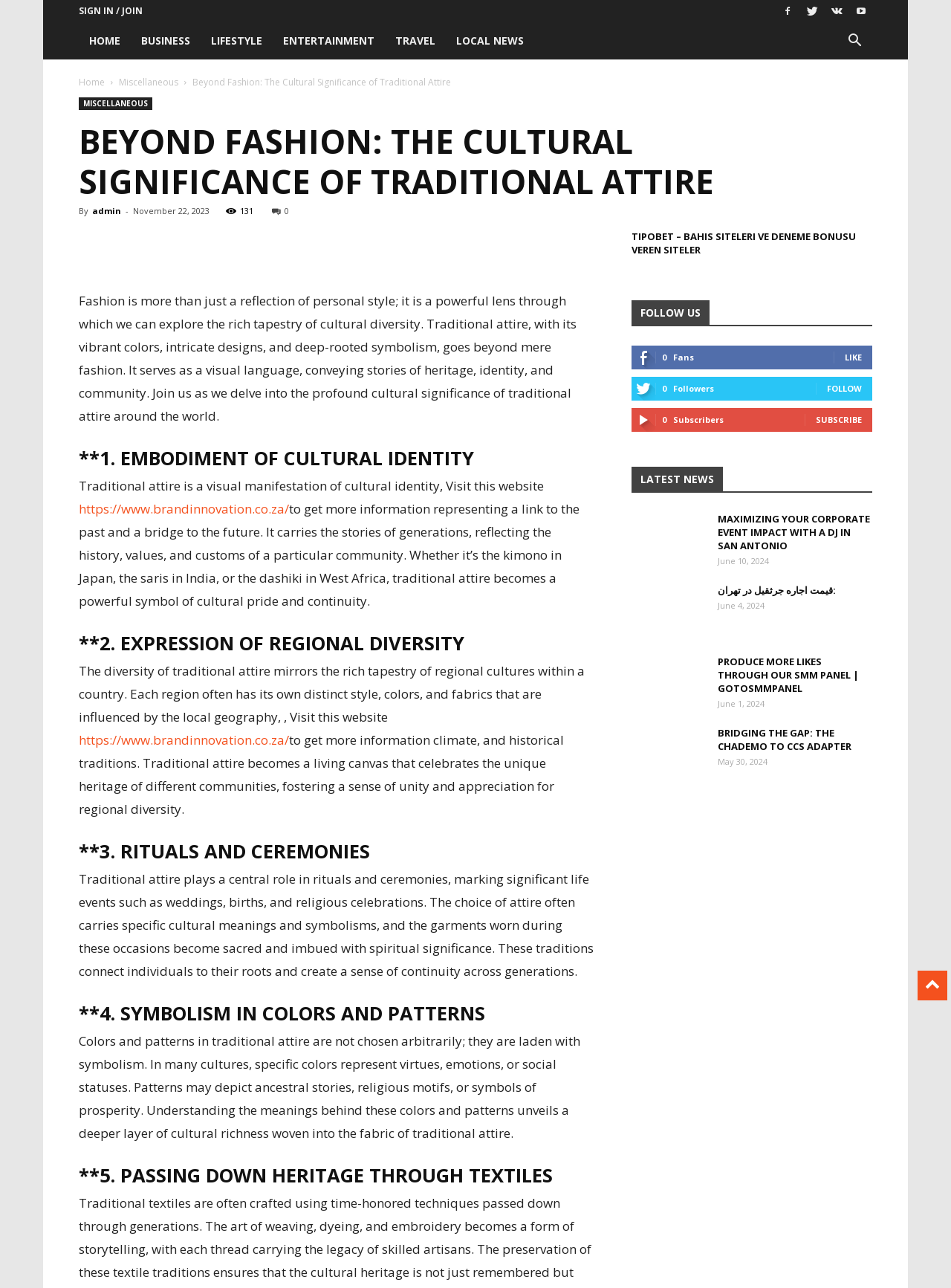What is the role of traditional attire in rituals and ceremonies?
Please respond to the question with as much detail as possible.

According to the article, traditional attire plays a central role in rituals and ceremonies, marking significant life events such as weddings, births, and religious celebrations, and the choice of attire often carries specific cultural meanings and symbolisms.